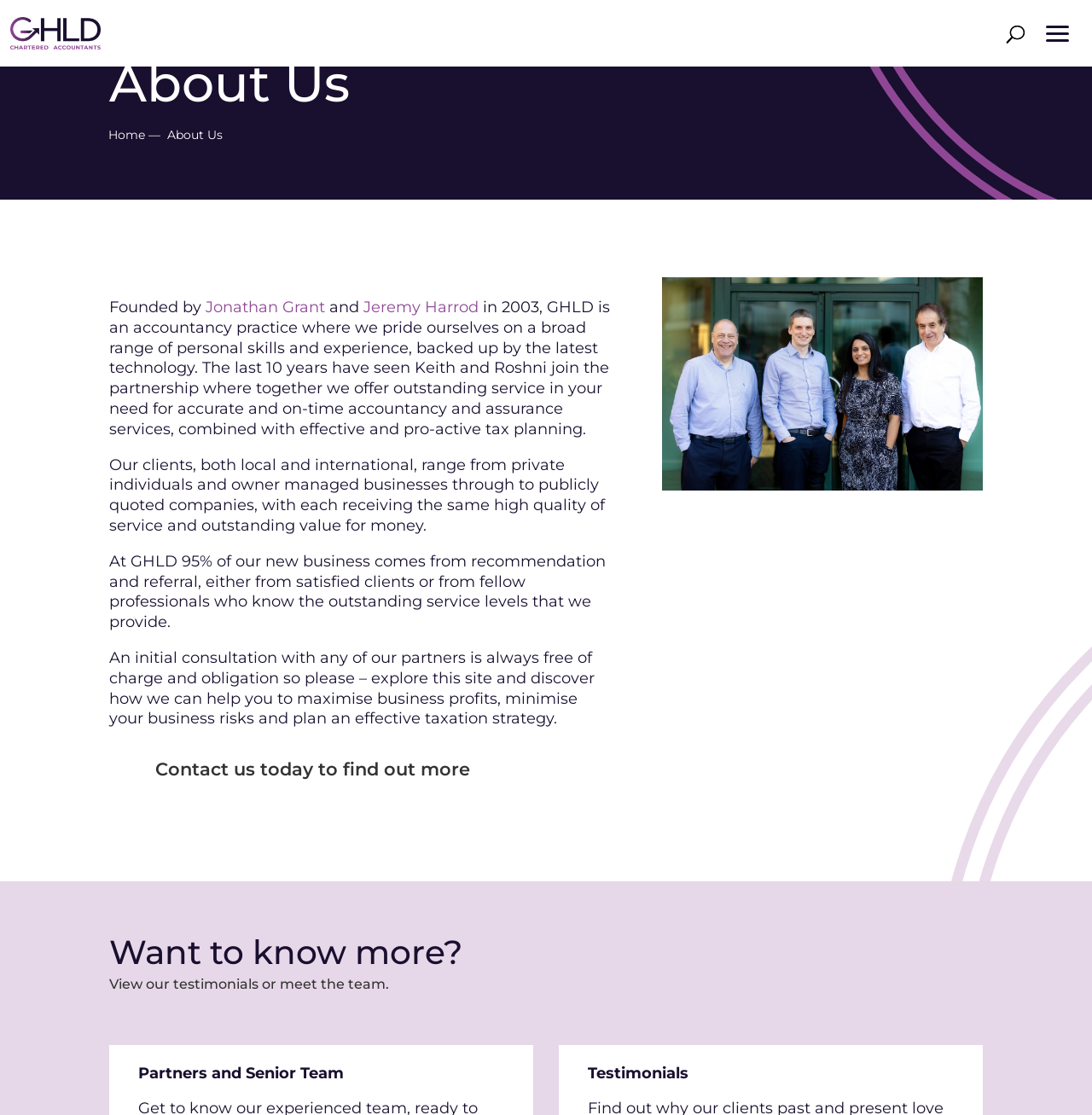What is the percentage of new business that comes from recommendation and referral?
From the details in the image, answer the question comprehensively.

I found the percentage of new business that comes from recommendation and referral by looking at the text element that mentions 'At GHLD 95% of our new business comes from recommendation and referral...'.